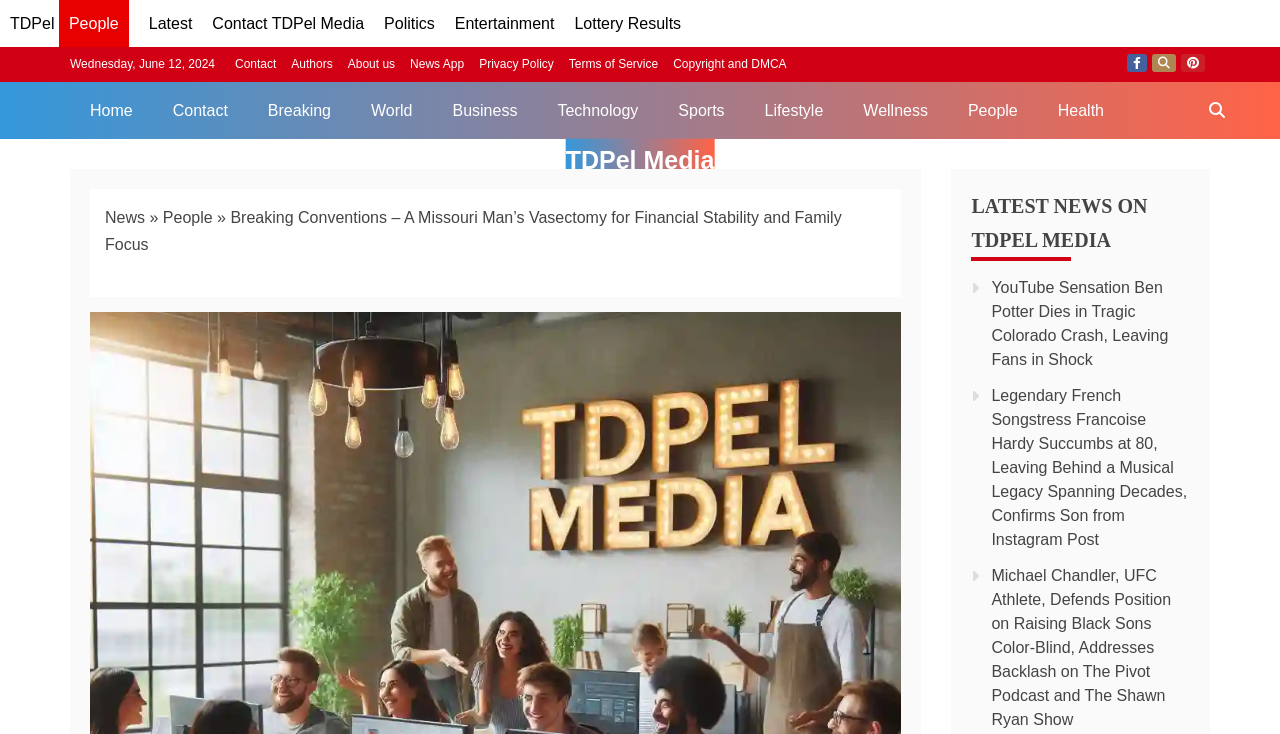Please specify the coordinates of the bounding box for the element that should be clicked to carry out this instruction: "Search on TDPel Media". The coordinates must be four float numbers between 0 and 1, formatted as [left, top, right, bottom].

[0.933, 0.111, 0.969, 0.189]